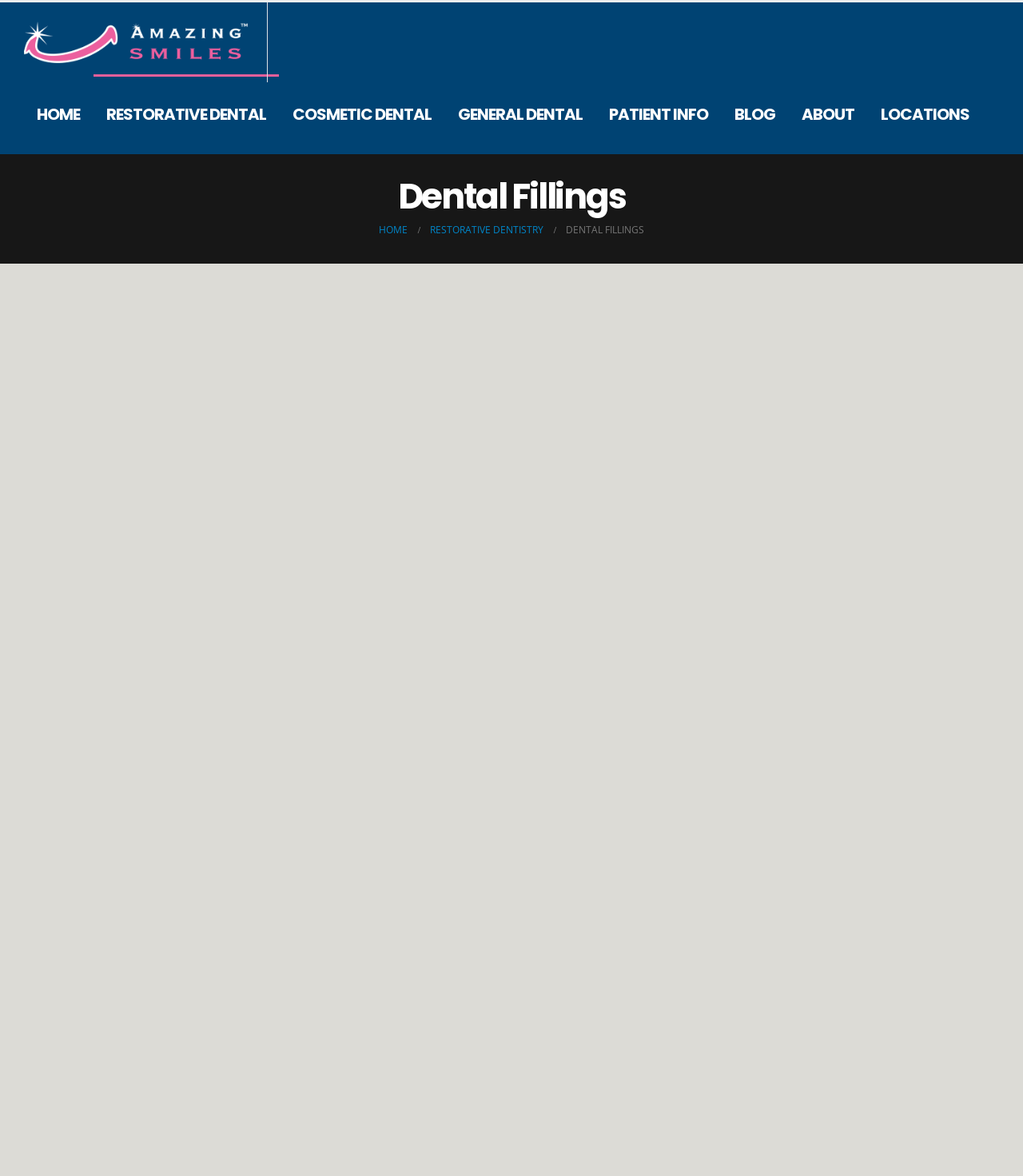Determine the bounding box coordinates of the section to be clicked to follow the instruction: "View 'Dental Fillings' information". The coordinates should be given as four float numbers between 0 and 1, formatted as [left, top, right, bottom].

[0.389, 0.15, 0.611, 0.186]